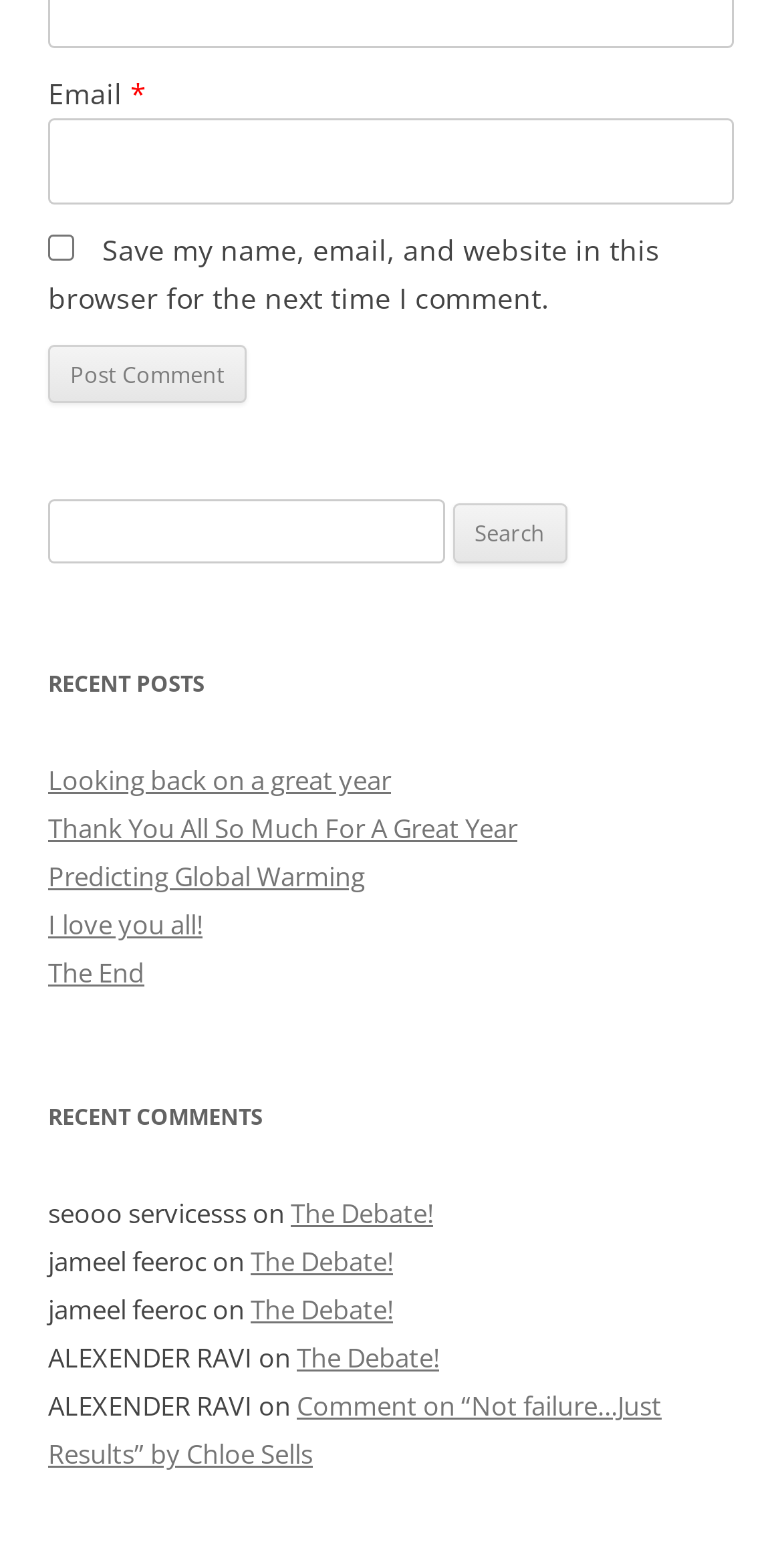Please look at the image and answer the question with a detailed explanation: What is the purpose of the checkbox?

The checkbox is labeled 'Save my name, email, and website in this browser for the next time I comment.' This suggests that its purpose is to save the user's comment information for future use.